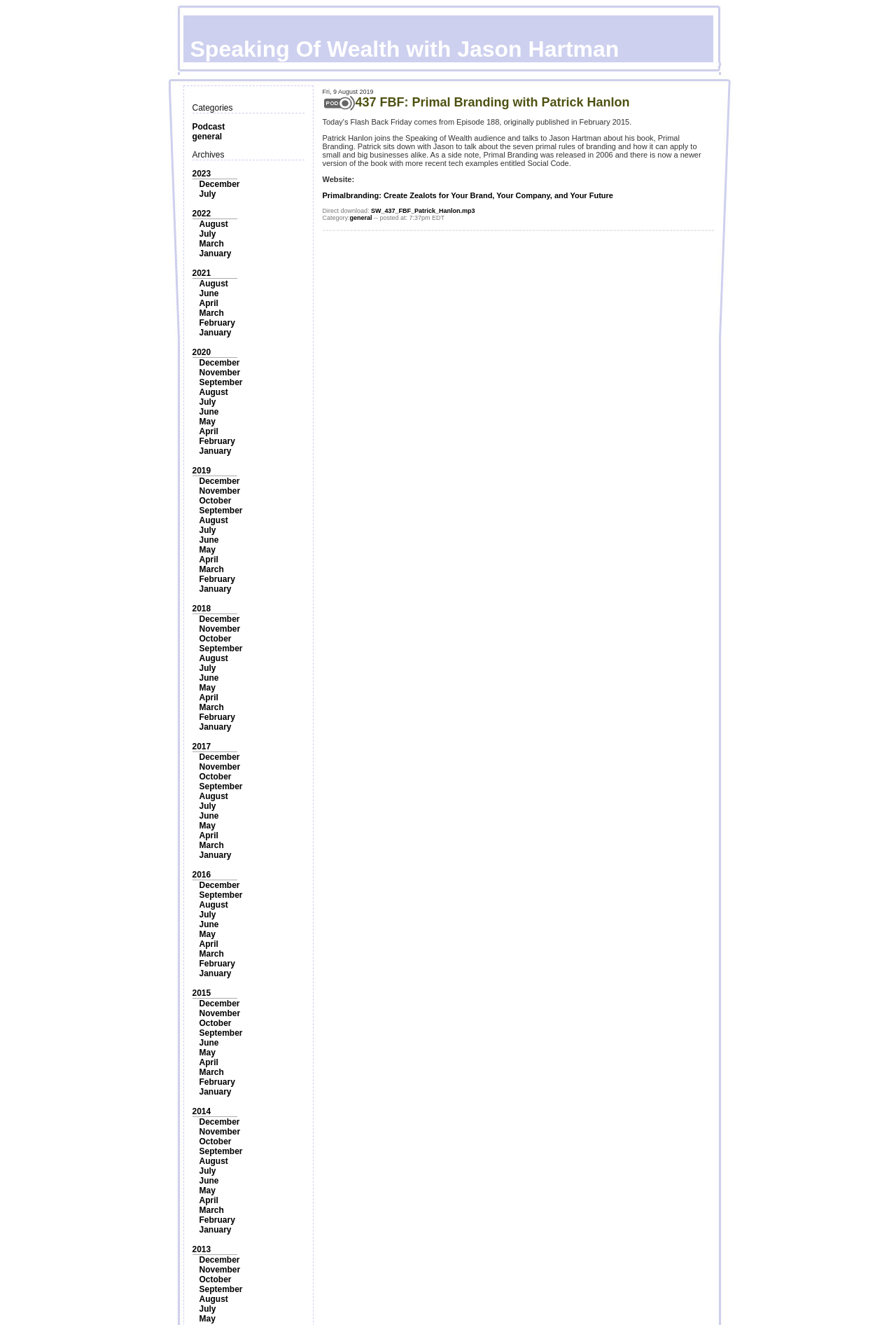Can you show the bounding box coordinates of the region to click on to complete the task described in the instruction: "Search for something"?

None